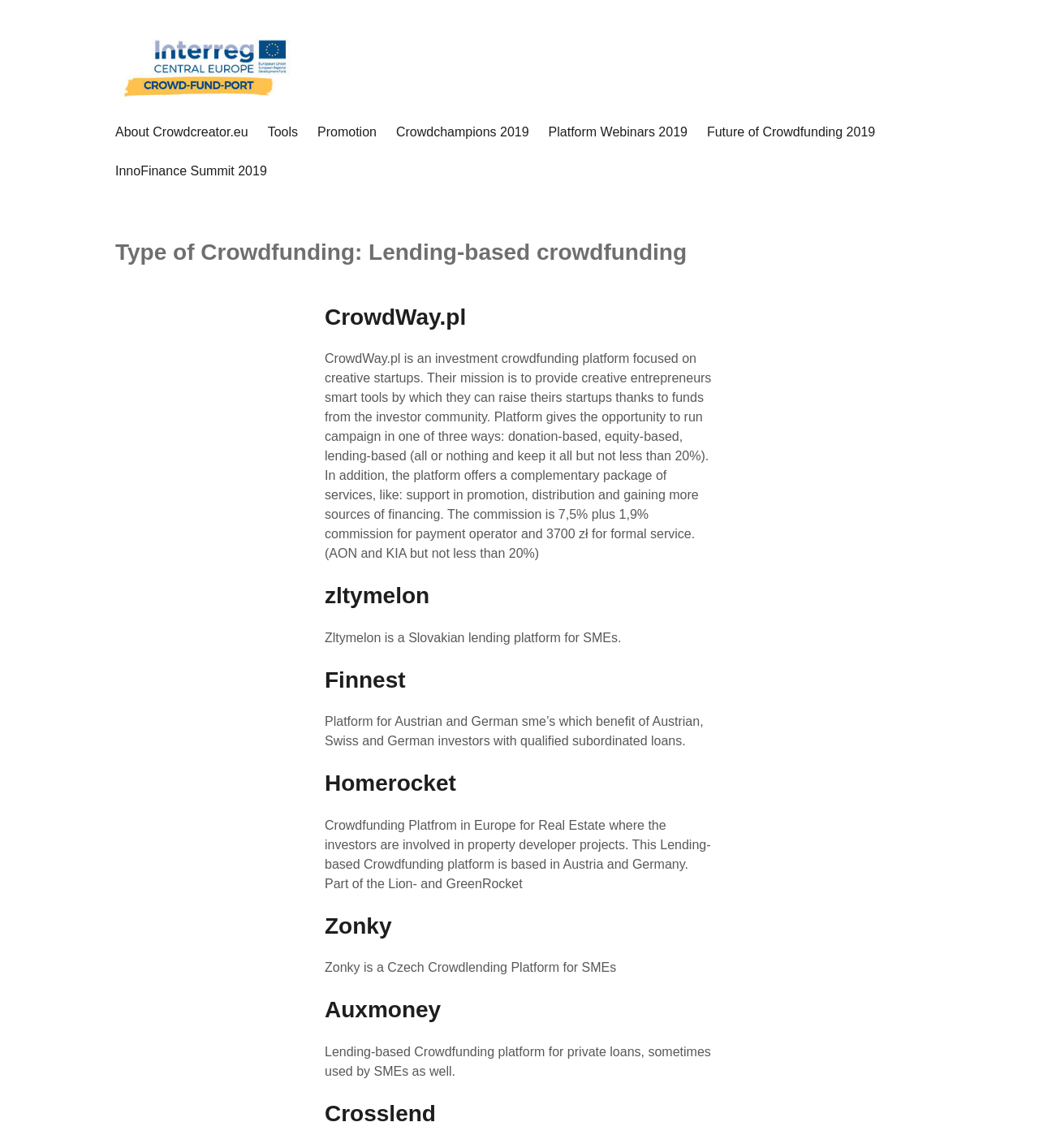Determine the coordinates of the bounding box that should be clicked to complete the instruction: "Learn more about Finnest". The coordinates should be represented by four float numbers between 0 and 1: [left, top, right, bottom].

[0.312, 0.581, 0.39, 0.603]